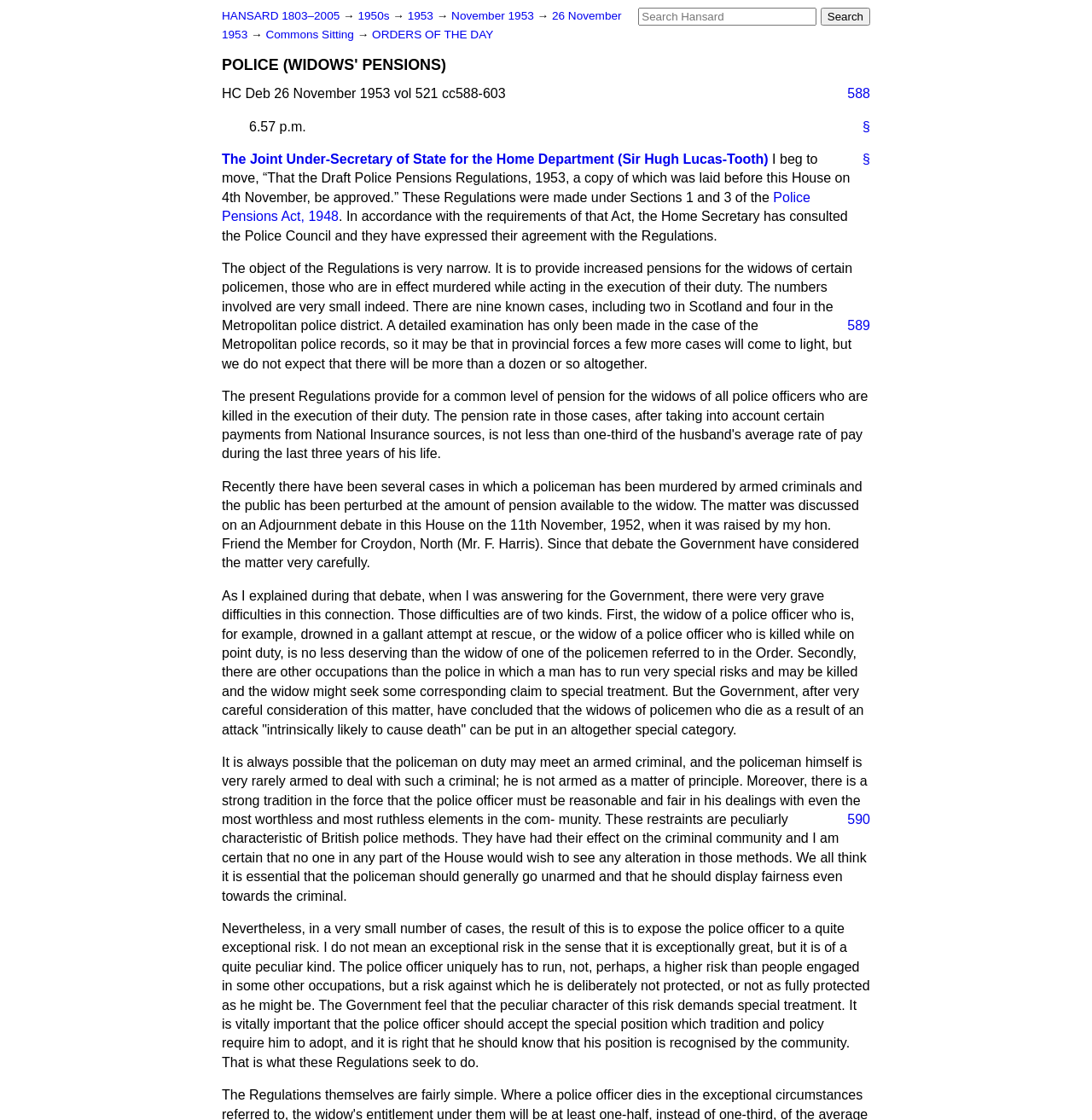Show the bounding box coordinates of the element that should be clicked to complete the task: "Search for a term".

None